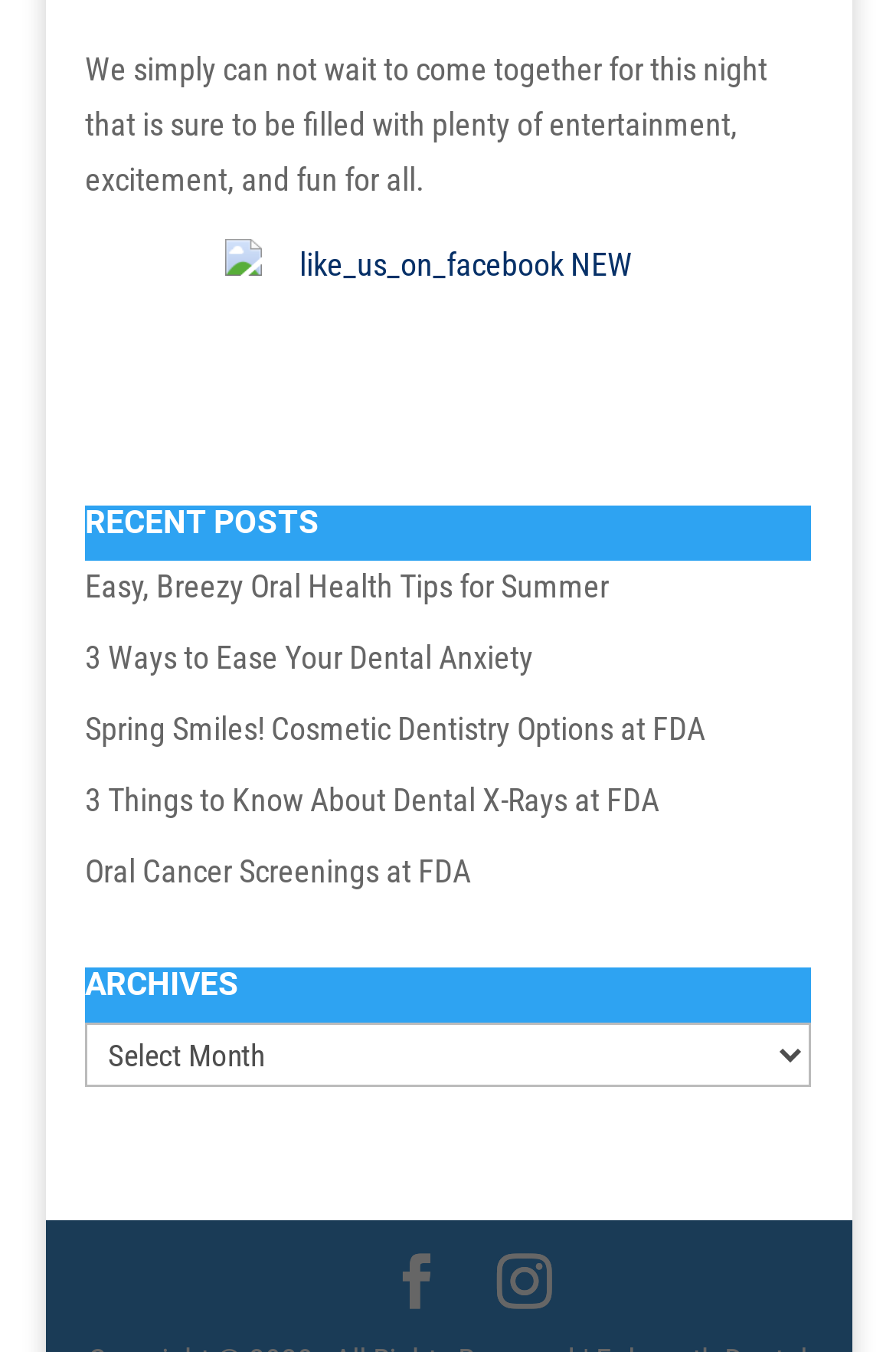What is the purpose of the 'like_us_on_facebook' image?
We need a detailed and exhaustive answer to the question. Please elaborate.

The 'like_us_on_facebook' image is likely used to direct users to the Facebook page of the website or organization, allowing them to stay connected and receive updates.